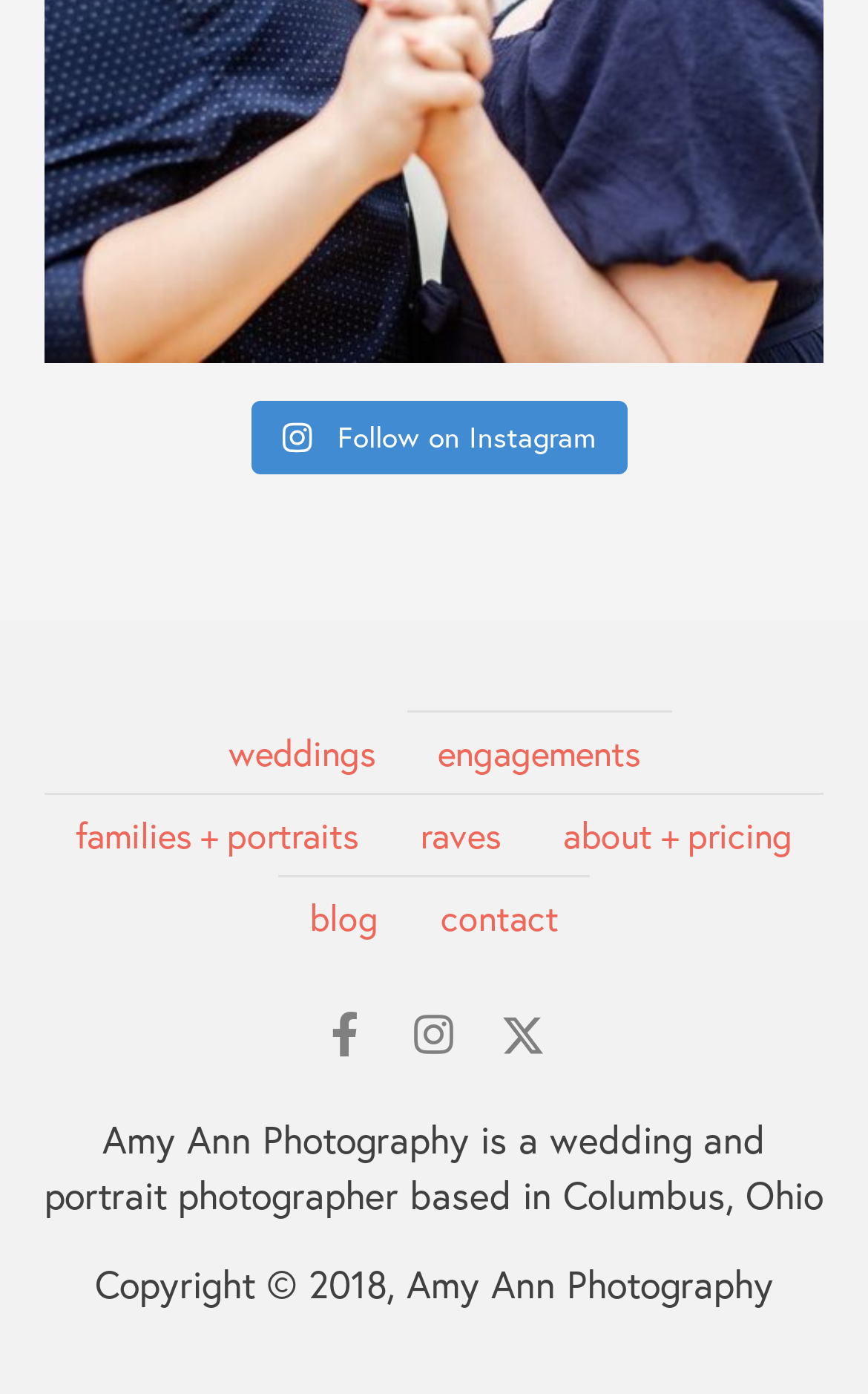Identify the bounding box coordinates of the clickable region necessary to fulfill the following instruction: "Follow on Instagram". The bounding box coordinates should be four float numbers between 0 and 1, i.e., [left, top, right, bottom].

[0.291, 0.287, 0.722, 0.341]